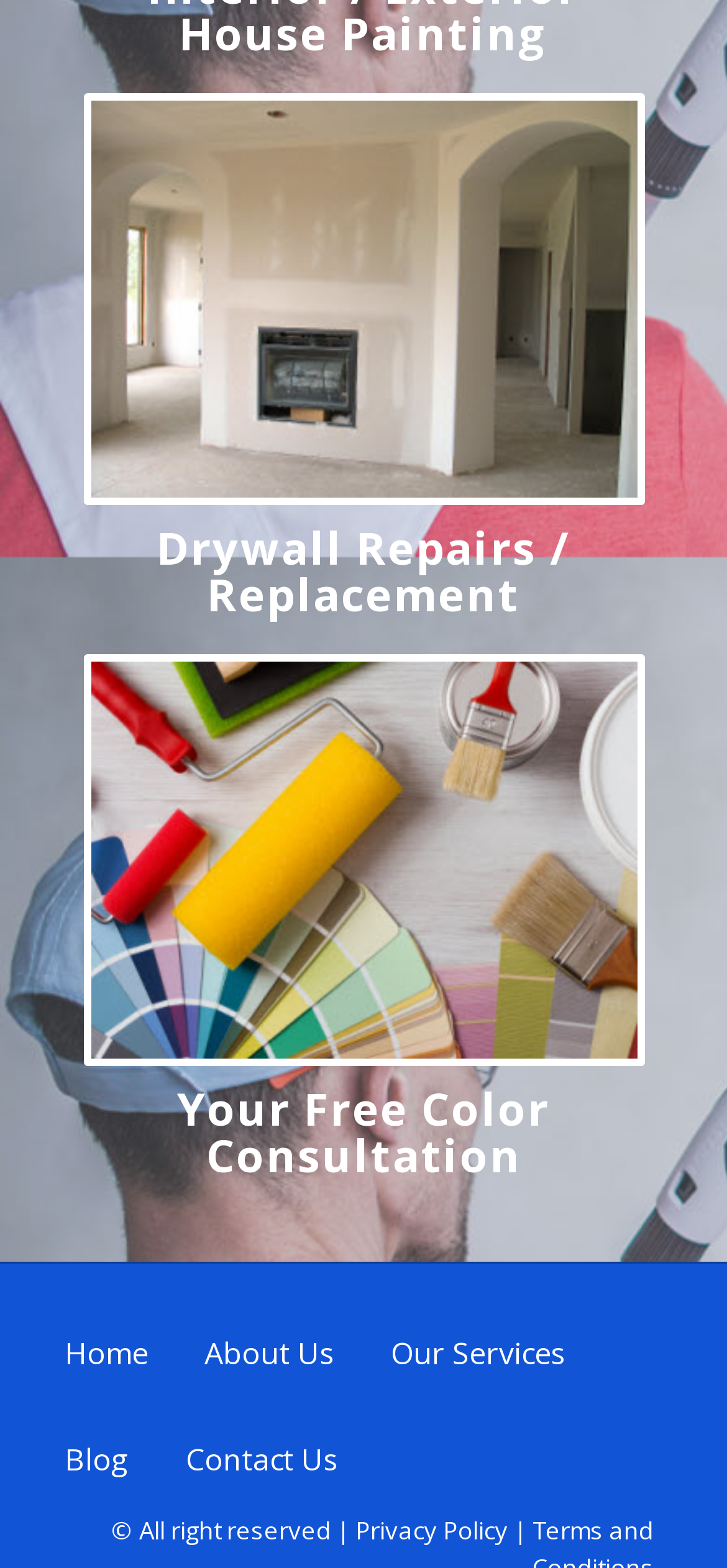How many sections are on the webpage?
Kindly offer a detailed explanation using the data available in the image.

I analyzed the webpage and found three distinct sections: the top section with links, the middle section with an empty link and an image, and the bottom navigation section with links. There are 3 sections on the webpage.